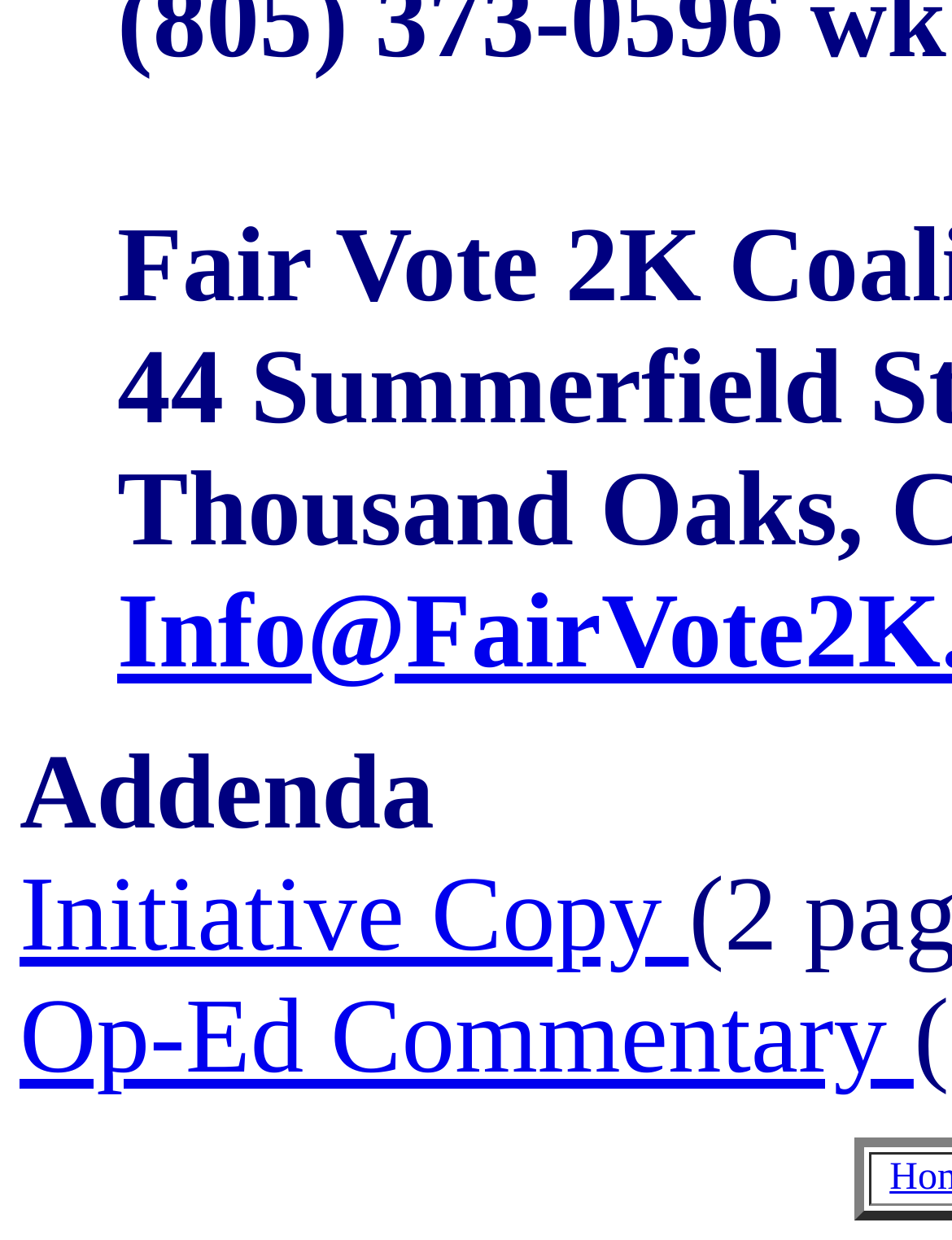From the screenshot, find the bounding box of the UI element matching this description: "Op-Ed Commentary". Supply the bounding box coordinates in the form [left, top, right, bottom], each a float between 0 and 1.

[0.021, 0.79, 0.96, 0.884]